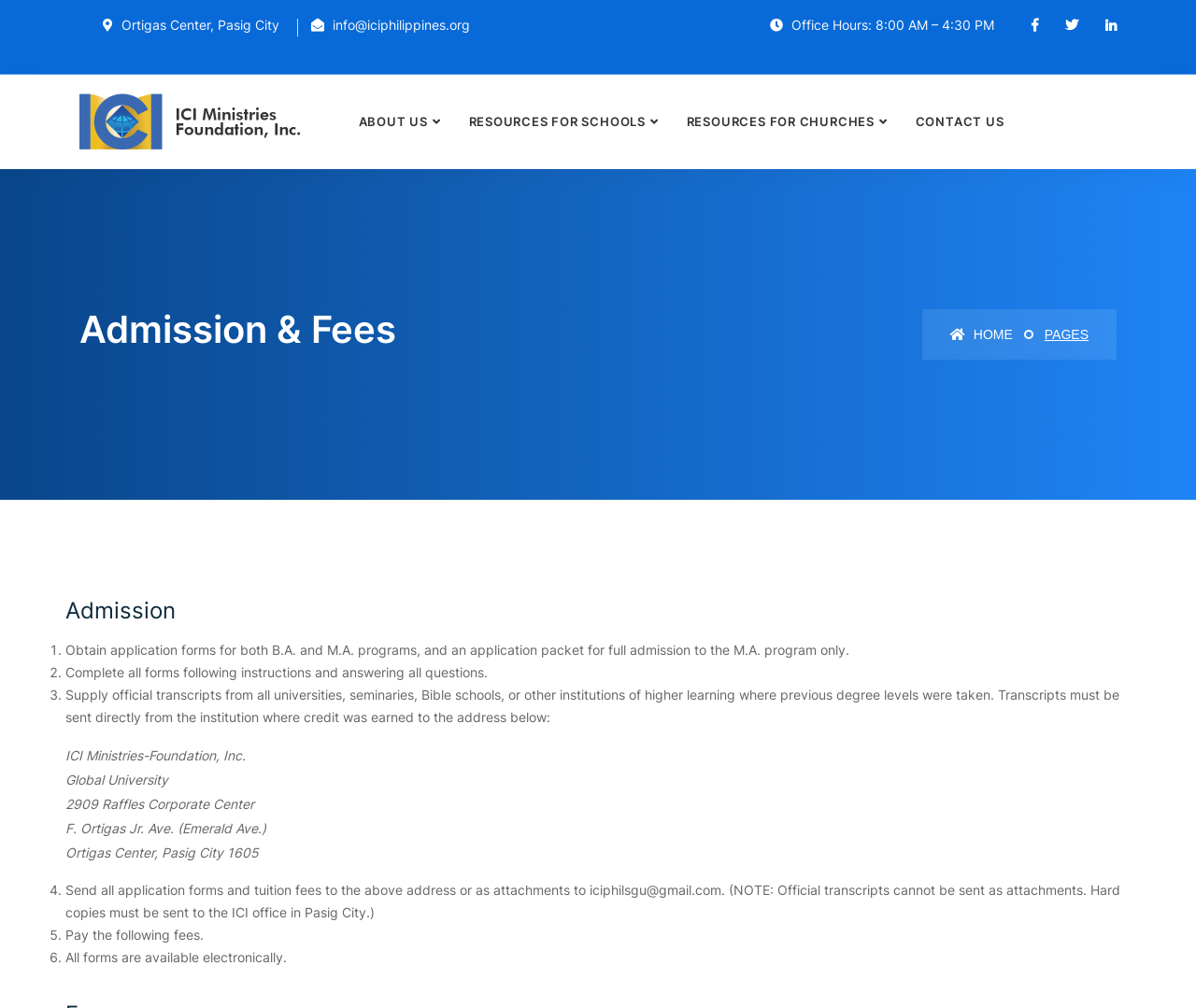Please reply to the following question with a single word or a short phrase:
What is the email address to send application forms to?

iciphilsgu@gmail.com